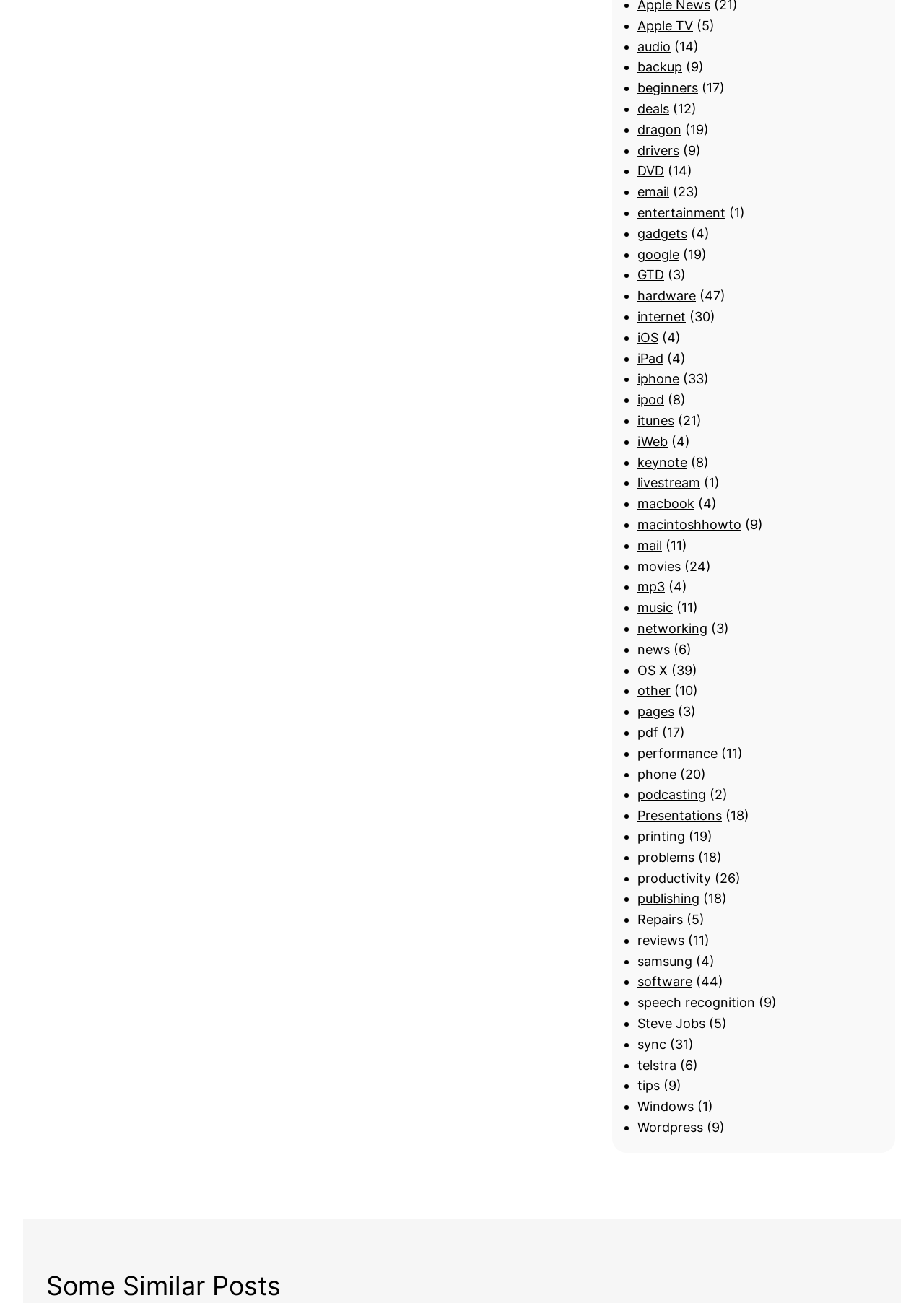Use one word or a short phrase to answer the question provided: 
What is the first item in the list?

Apple TV